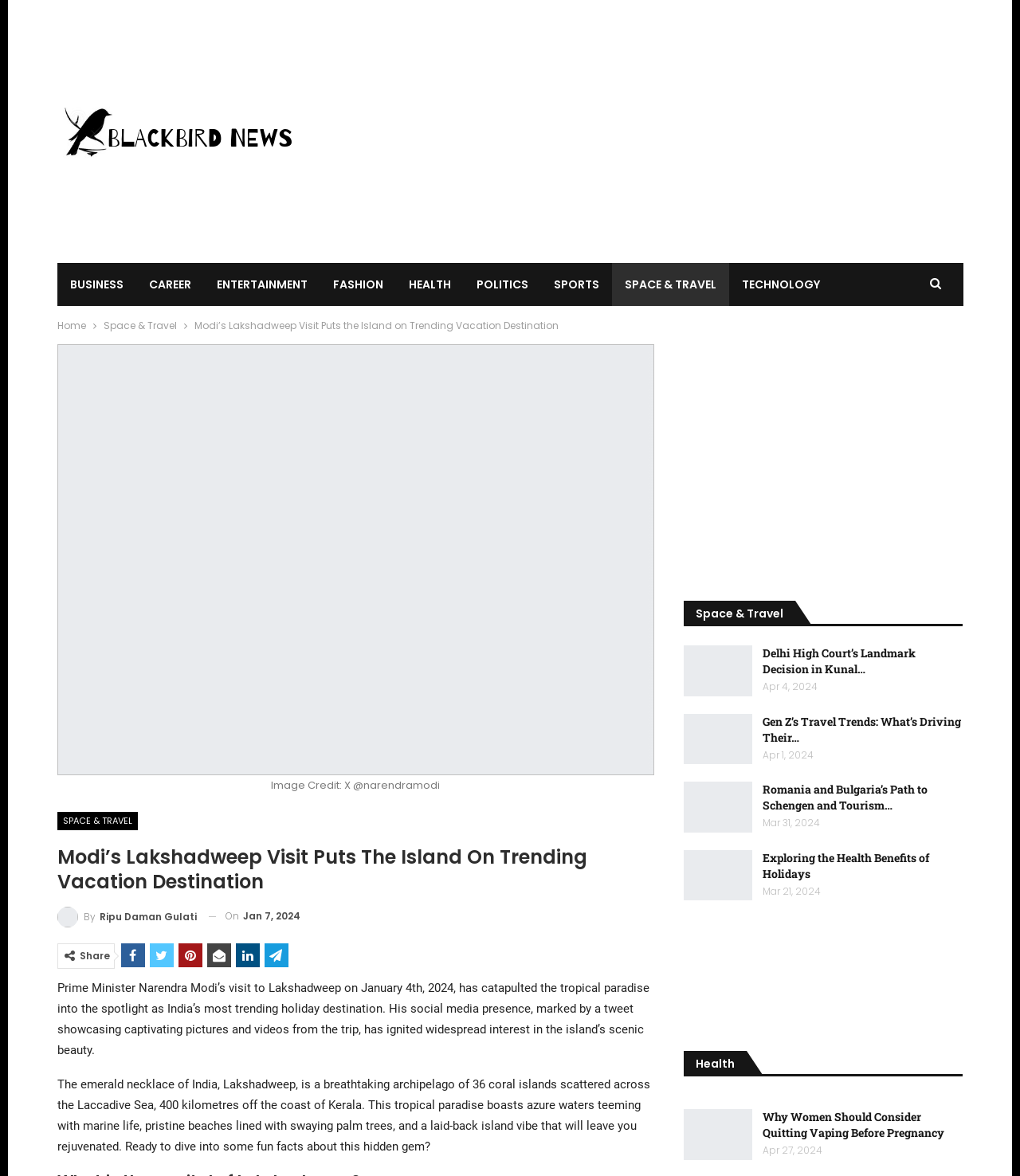What is the headline of the webpage?

Modi’s Lakshadweep Visit Puts The Island On Trending Vacation Destination